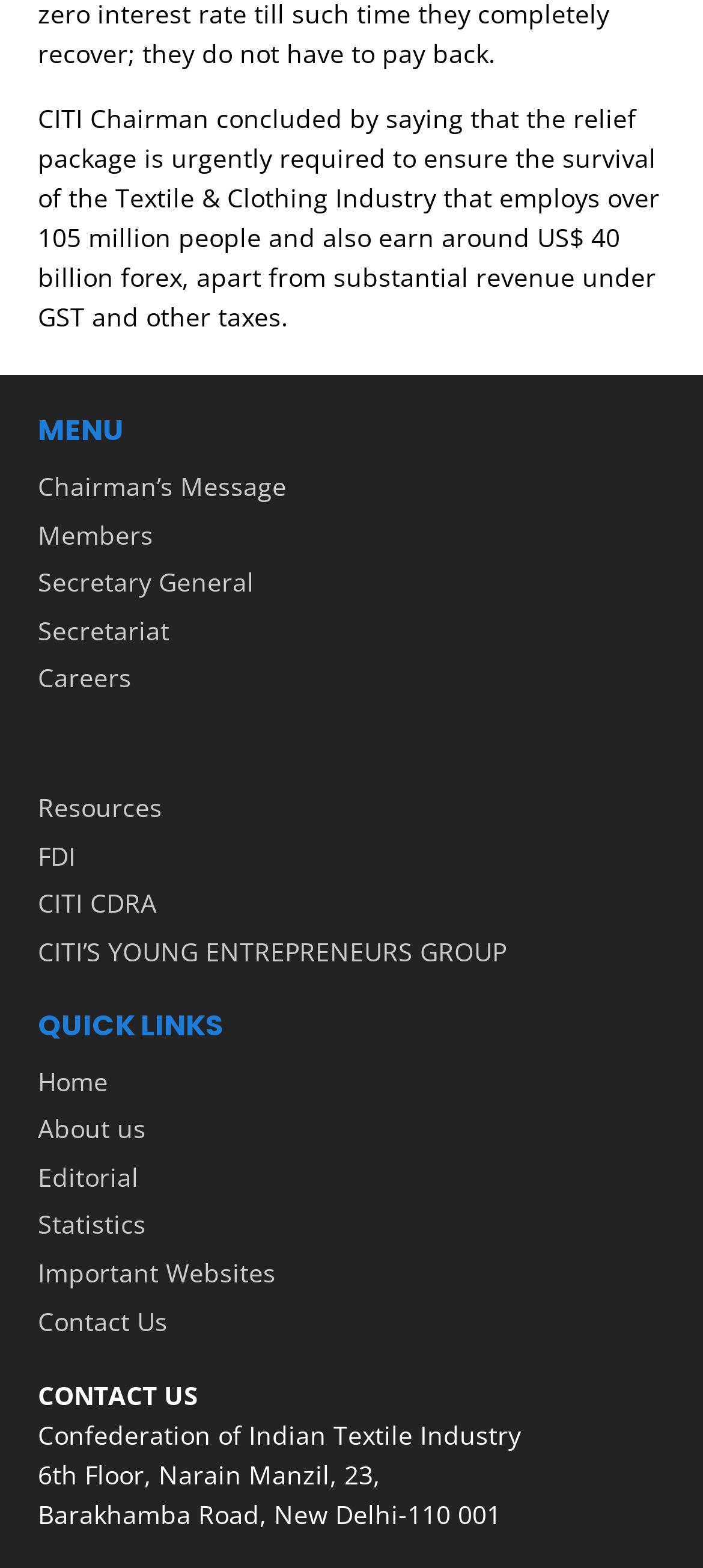Give a concise answer using one word or a phrase to the following question:
What is the name of the group mentioned in the webpage?

CITI’S YOUNG ENTREPRENEURS GROUP